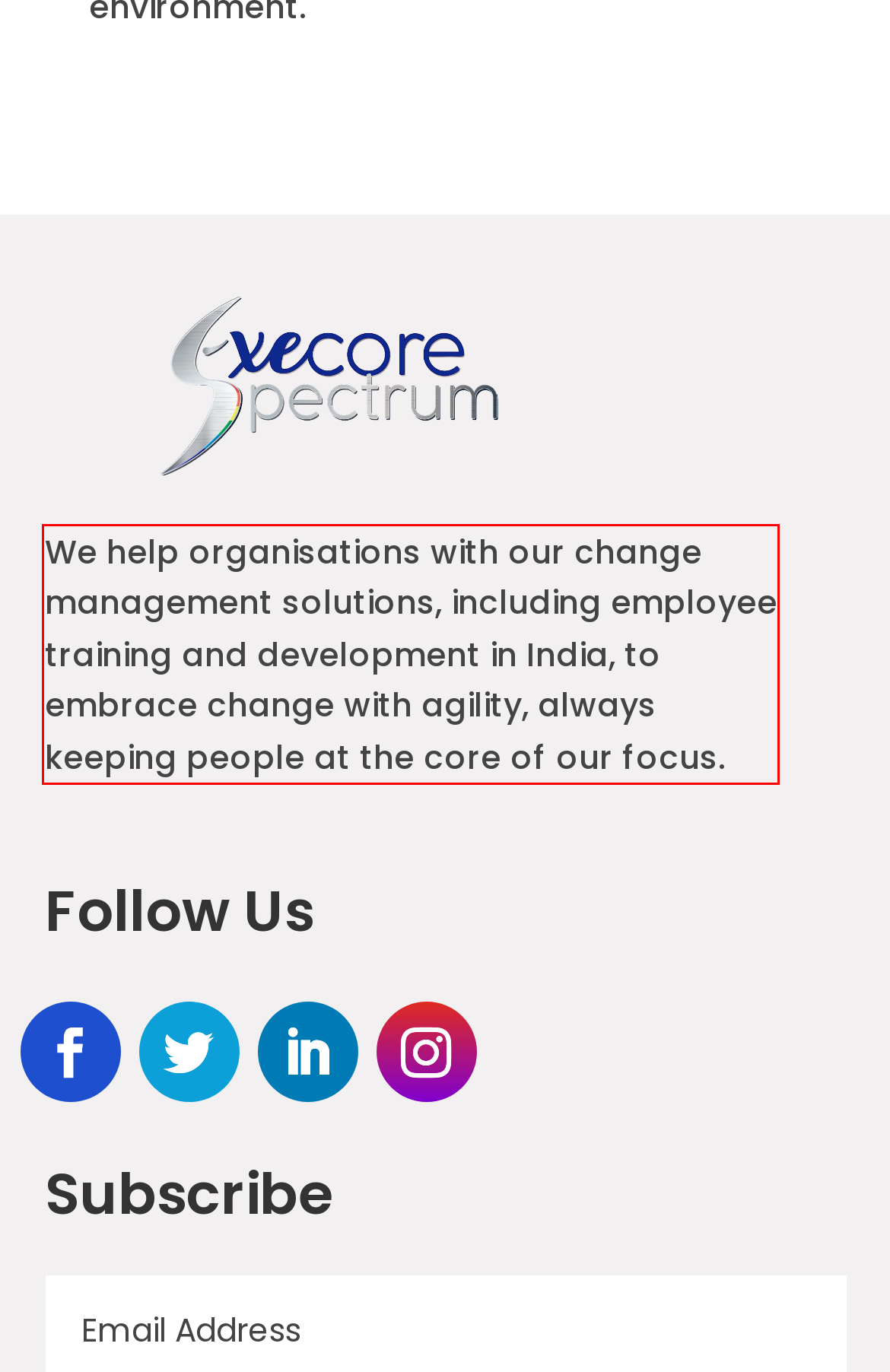Given a screenshot of a webpage with a red bounding box, please identify and retrieve the text inside the red rectangle.

We help organisations with our change management solutions, including employee training and development in India, to embrace change with agility, always keeping people at the core of our focus.